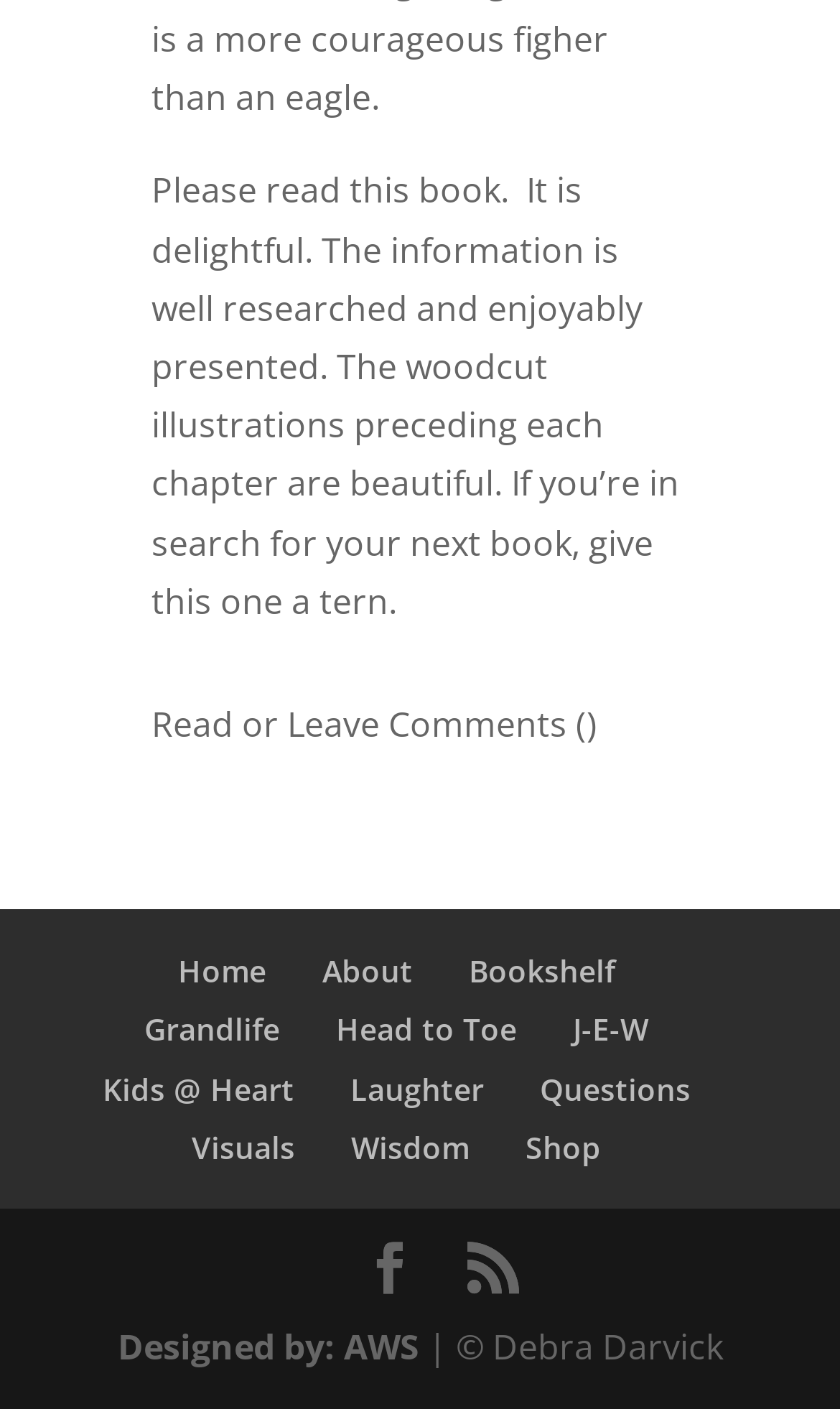How many links are in the navigation menu?
By examining the image, provide a one-word or phrase answer.

11